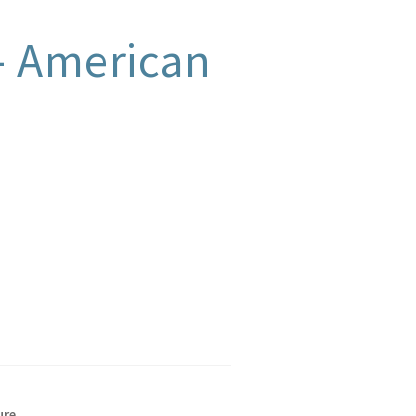Give a thorough description of the image, including any visible elements and their relationships.

The image features a heading that reads "Level 4 Year Pack – American – Guides," indicating a specific educational product offered by Blackbird and Company. This product is designed for learners, likely targeting grades 9-12, and presents a curated selection of American literature tailored for this academic level. Accompanying text suggests that the pack includes classic and contemporary works, enhancing the educational experience through diverse reading materials. The layout highlights this Year Pack prominently, making it clear that it is a valuable resource for those interested in American literary studies.